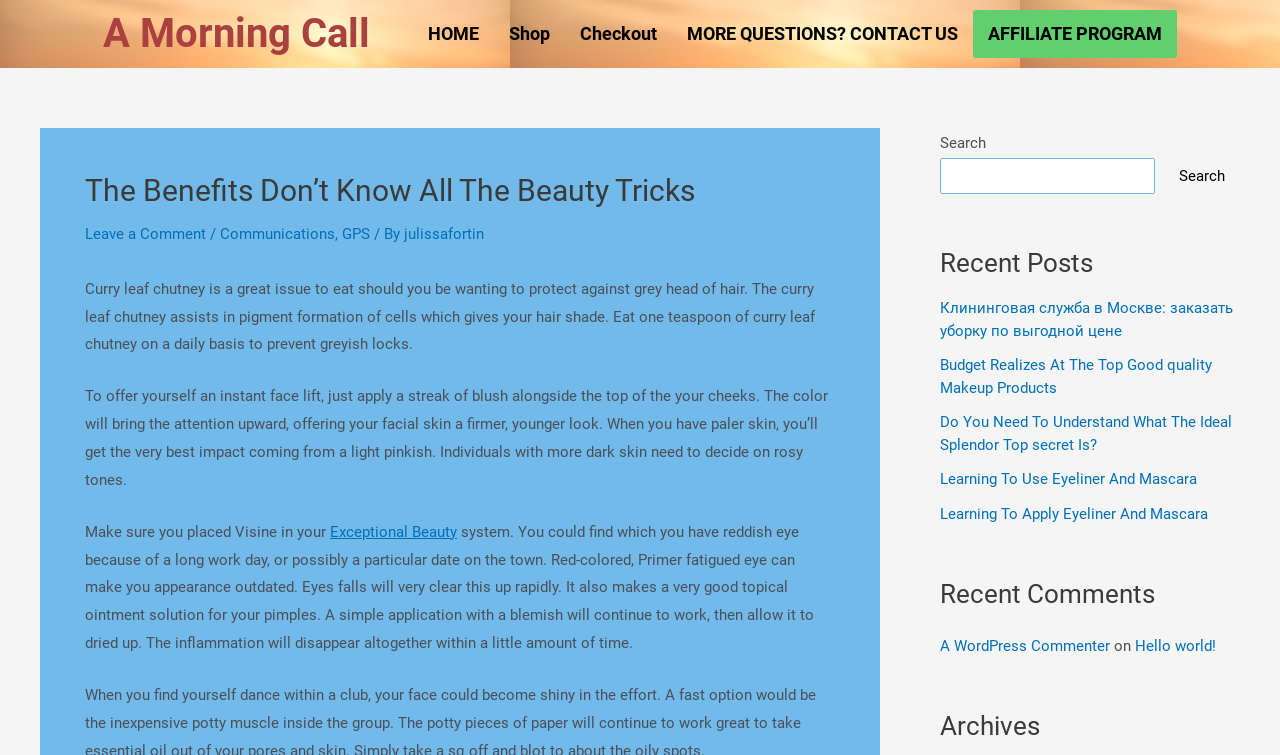Generate a detailed explanation of the webpage's features and information.

This webpage is titled "The Benefits Don’t Know All The Beauty Tricks – A MORNING CALL" and appears to be a beauty and lifestyle blog. At the top, there is a heading "A Morning Call" followed by a navigation menu with links to "HOME", "Shop", "Checkout", "MORE QUESTIONS? CONTACT US", and "AFFILIATE PROGRAM". 

Below the navigation menu, there is a large header section with a heading "The Benefits Don’t Know All The Beauty Tricks" and a link to "Leave a Comment". The header section also contains a series of links and static text, including the author's name "julissafortin" and categories "Communications, GPS".

The main content of the webpage consists of three paragraphs of text, each providing a beauty tip. The first paragraph discusses the benefits of curry leaf chutney for preventing grey hair. The second paragraph explains how to give oneself an instant face lift using blush. The third paragraph is incomplete, but appears to be discussing the use of Visine to reduce redness in the eyes.

To the right of the main content, there is a sidebar with three sections. The top section contains a search bar with a button and a static text "Search". The middle section is titled "Recent Posts" and lists five links to recent articles, including "Клининговая служба в Москве: заказать уборку по выгодной цене" and "Do You Need To Understand What The Ideal Splendor Top secret Is?". The bottom section is titled "Recent Comments" and contains a single article with a comment from "A WordPress Commenter" on the post "Hello world!". There is also a heading "Archives" at the very bottom of the sidebar.